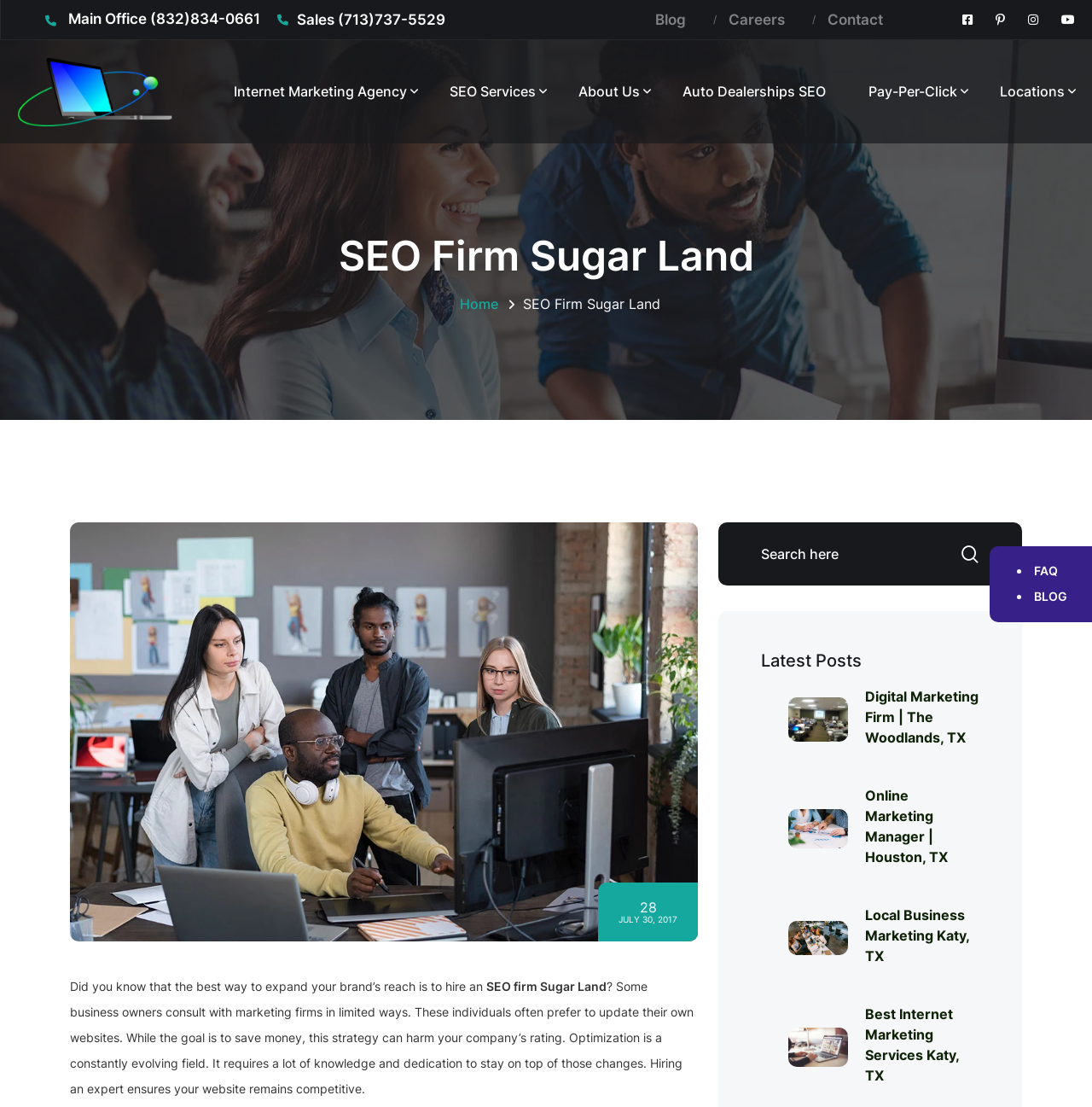Please determine the bounding box coordinates of the section I need to click to accomplish this instruction: "Check the FAQ".

[0.947, 0.509, 0.969, 0.522]